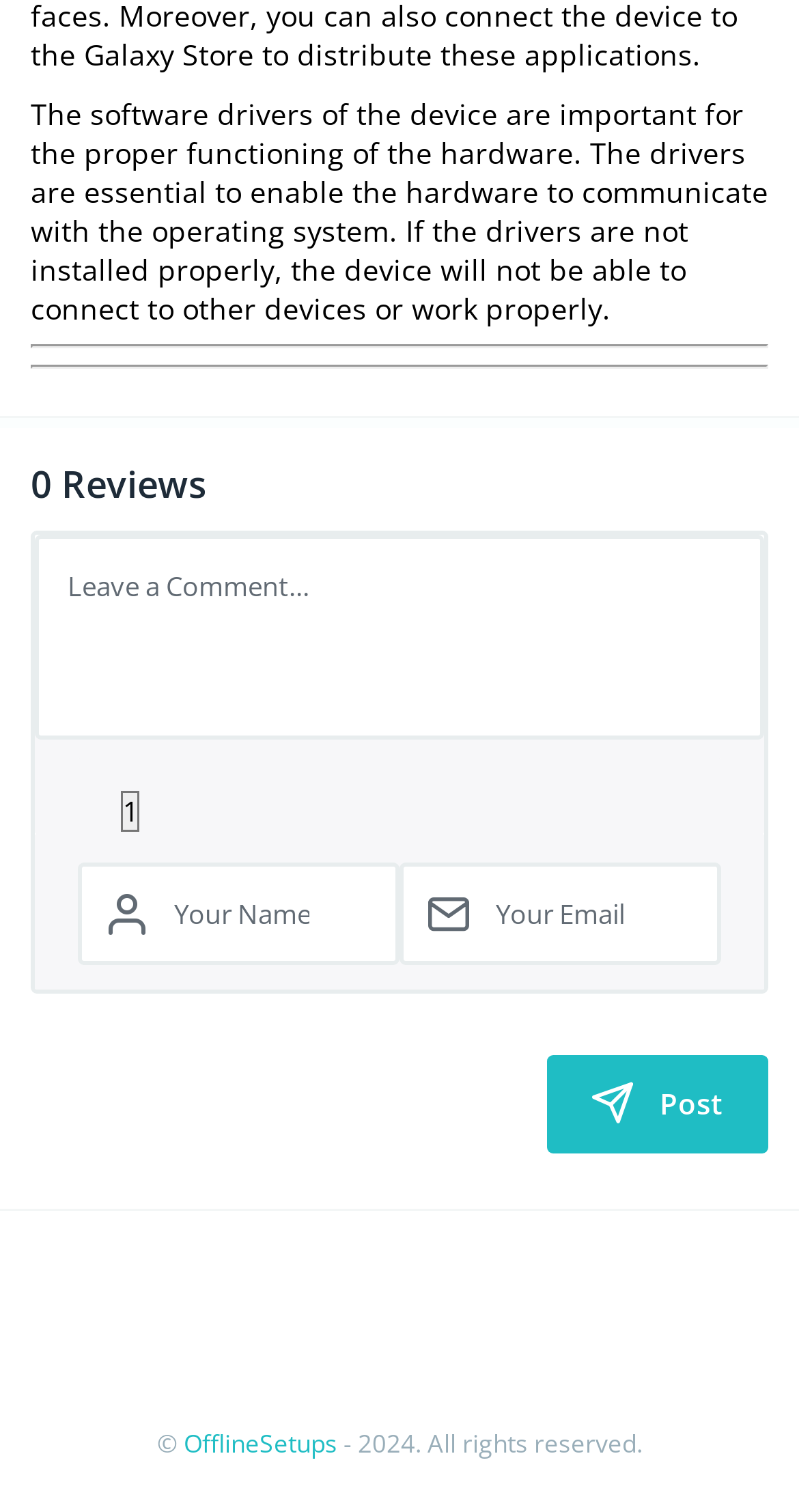Locate the UI element that matches the description name="email" placeholder="Your Email" in the webpage screenshot. Return the bounding box coordinates in the format (top-left x, top-left y, bottom-right x, bottom-right y), with values ranging from 0 to 1.

[0.5, 0.568, 0.903, 0.636]